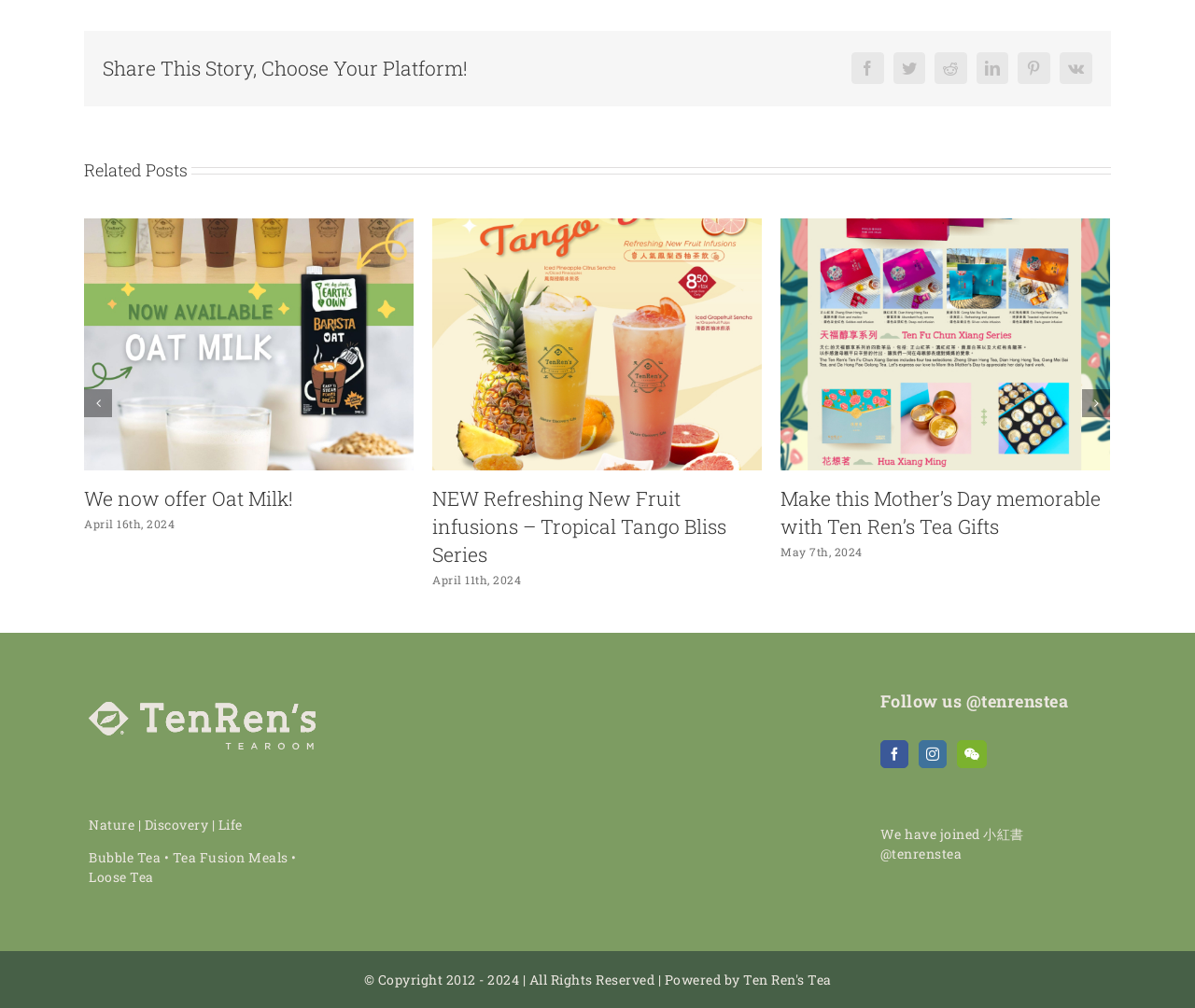Could you indicate the bounding box coordinates of the region to click in order to complete this instruction: "Go to the 'HOME' page".

None